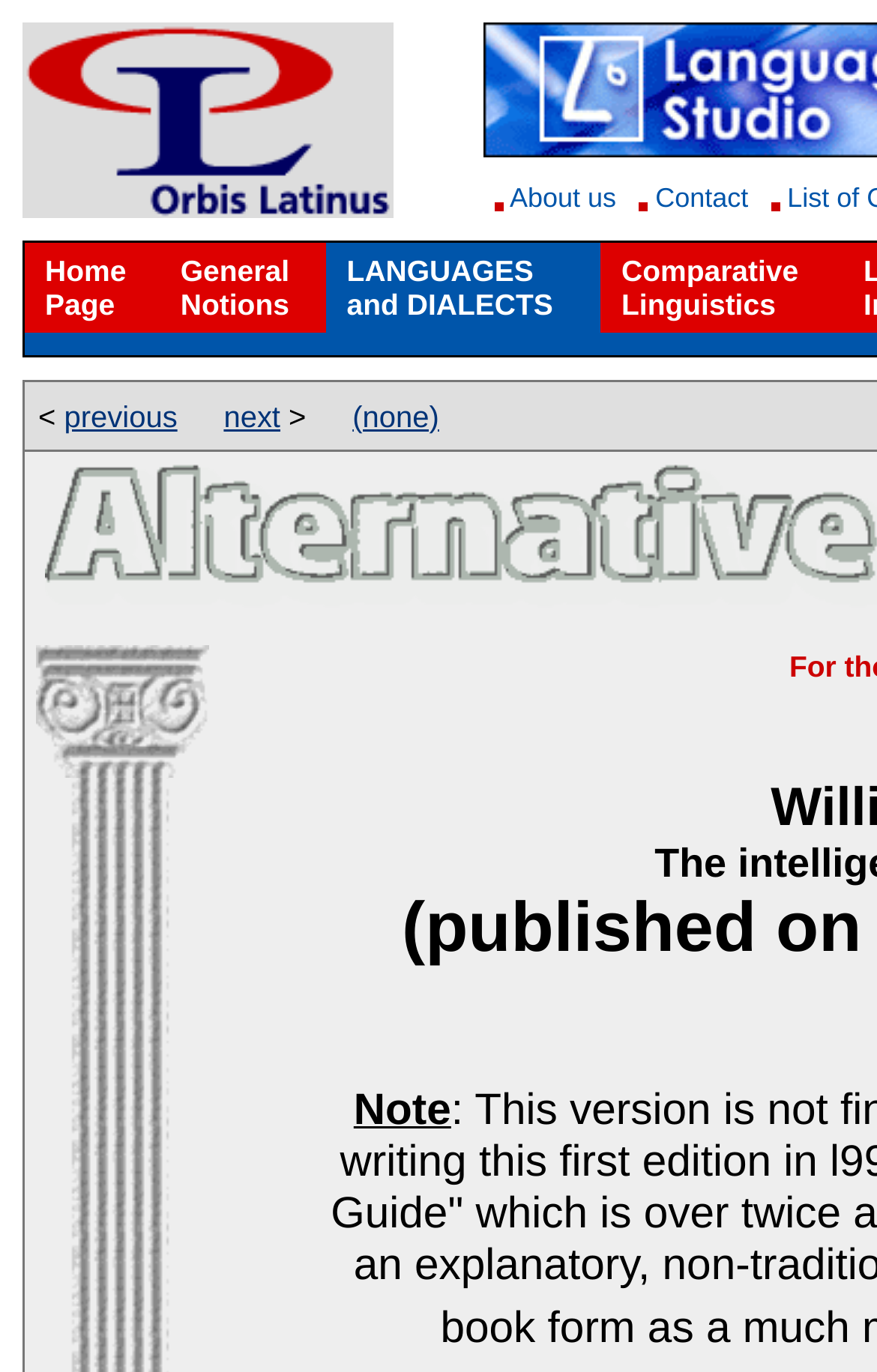Analyze and describe the webpage in a detailed narrative.

The webpage is titled "Orbis Latinus :: The Languages :: Latin Language :: Alternative Latin Grammars". At the top-left corner, there is a logo image with the text "Orbis Latinus". To the right of the logo, there are two more images, followed by a row of navigation links, including "About us", "Contact", and others.

Below the navigation links, there is a section with several links, including "Home Page", "General Notions", "LANGUAGES and DIALECTS", and "Comparative Linguistics". These links are arranged horizontally, with "Home Page" on the left and "Comparative Linguistics" on the right.

Further down the page, there is a table with several rows and columns. The top row has navigation links, including "previous", "next", and "(none)". The second row has an image and several empty cells. The rest of the table is empty.

There are a total of 14 images on the page, including the logo, navigation icons, and other decorative elements. The page has a simple and organized layout, with clear headings and concise text.